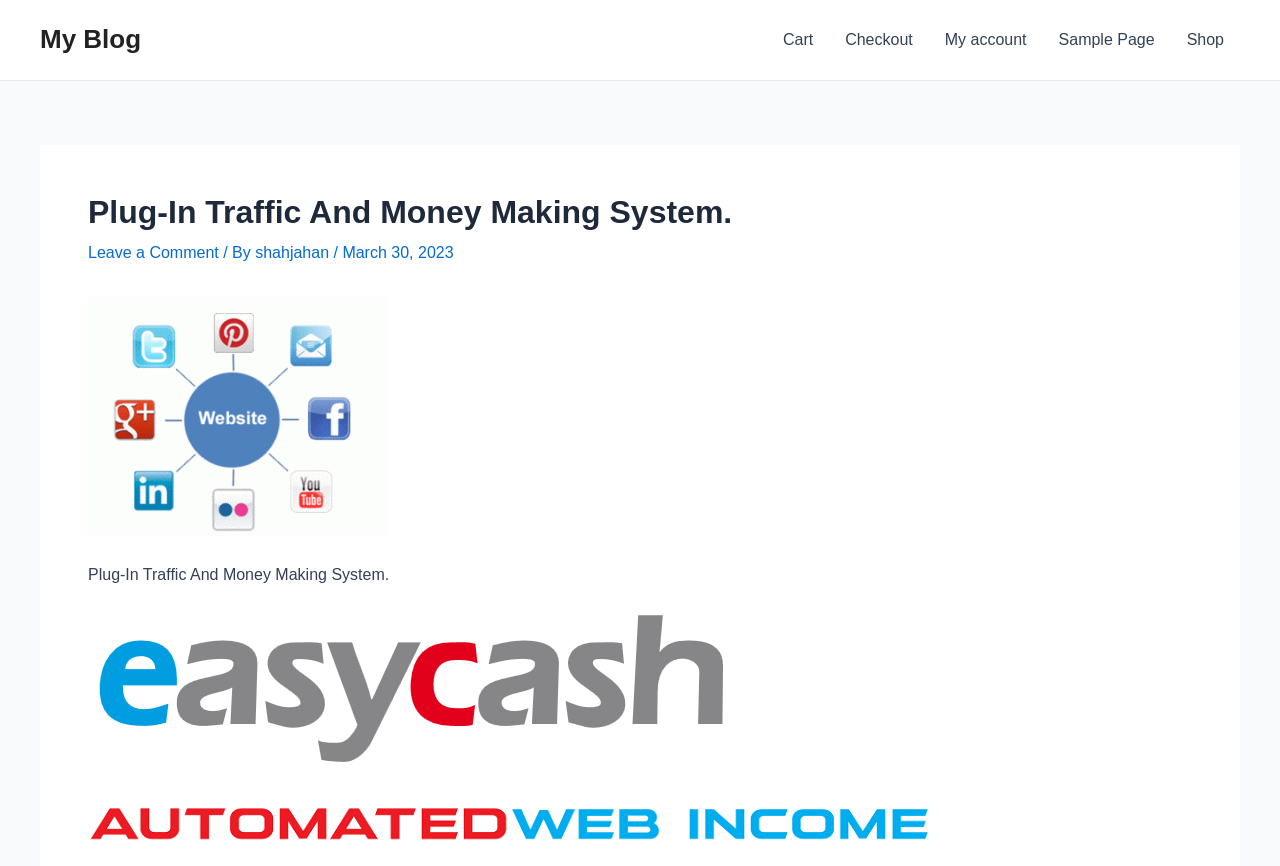Respond with a single word or short phrase to the following question: 
Is there an image on the webpage?

Yes